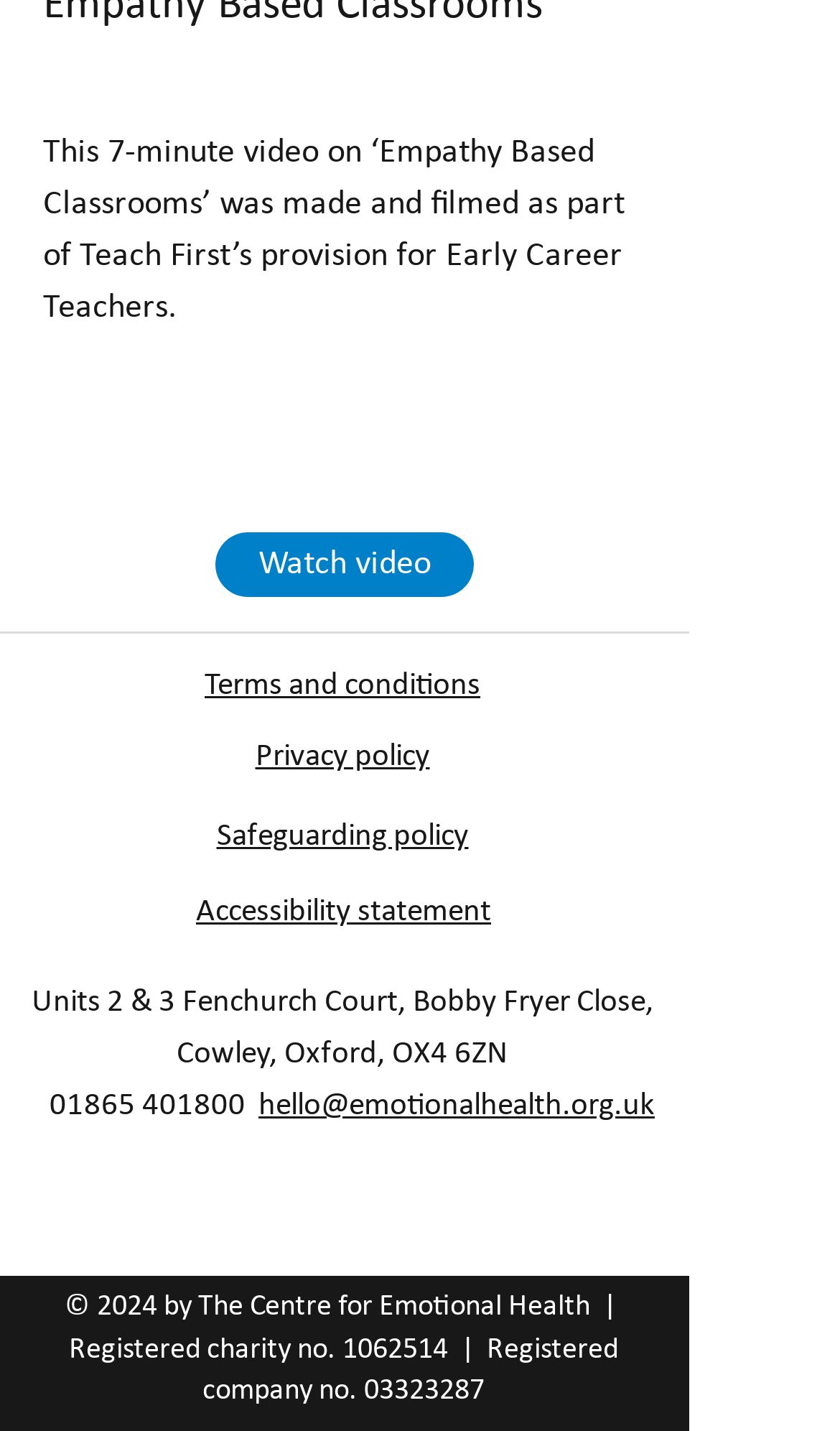Please identify the bounding box coordinates of the element I need to click to follow this instruction: "View the Facebook page".

[0.118, 0.849, 0.21, 0.904]